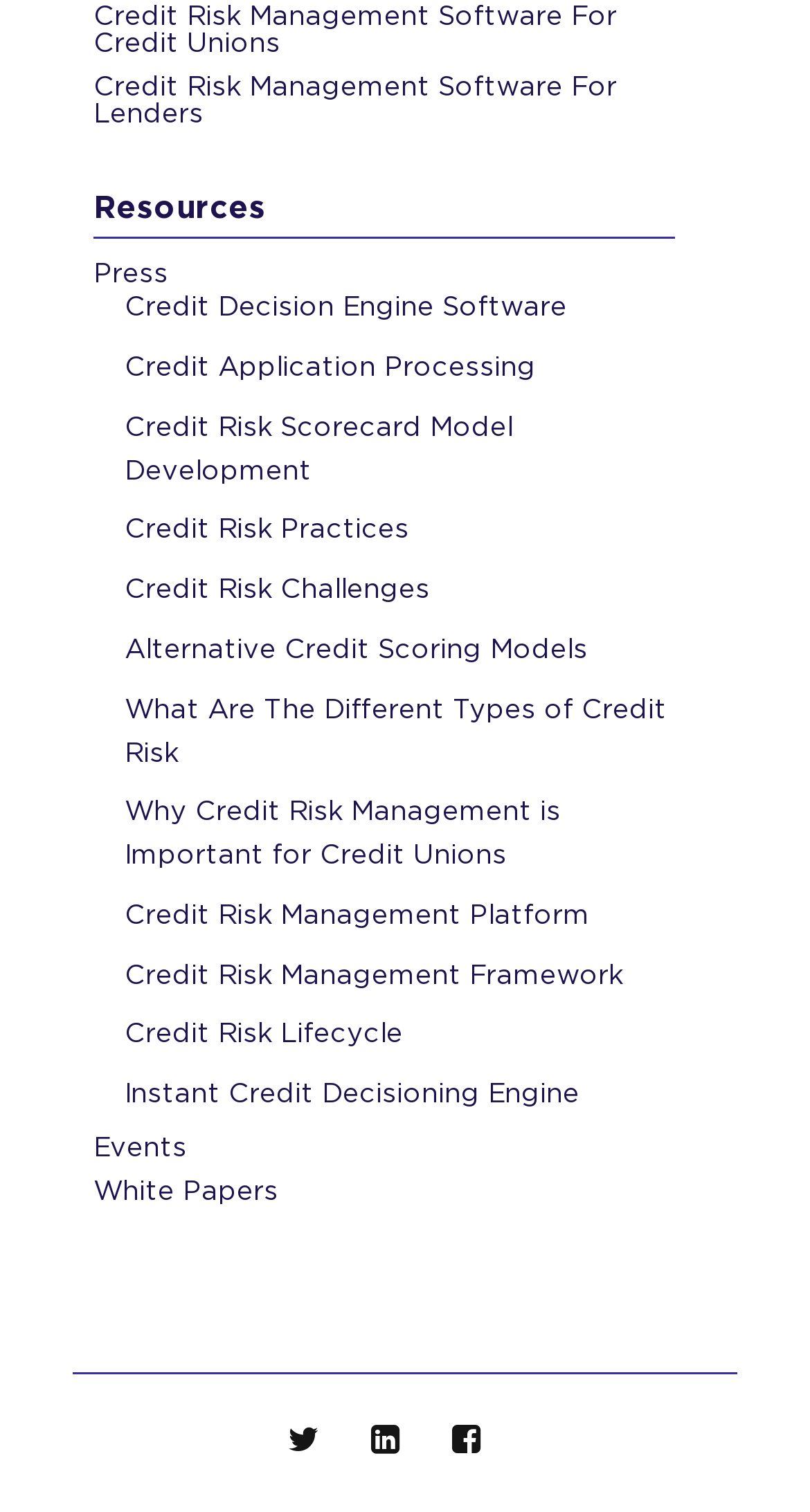Find the bounding box coordinates of the clickable area required to complete the following action: "Check Events".

[0.115, 0.751, 0.231, 0.769]